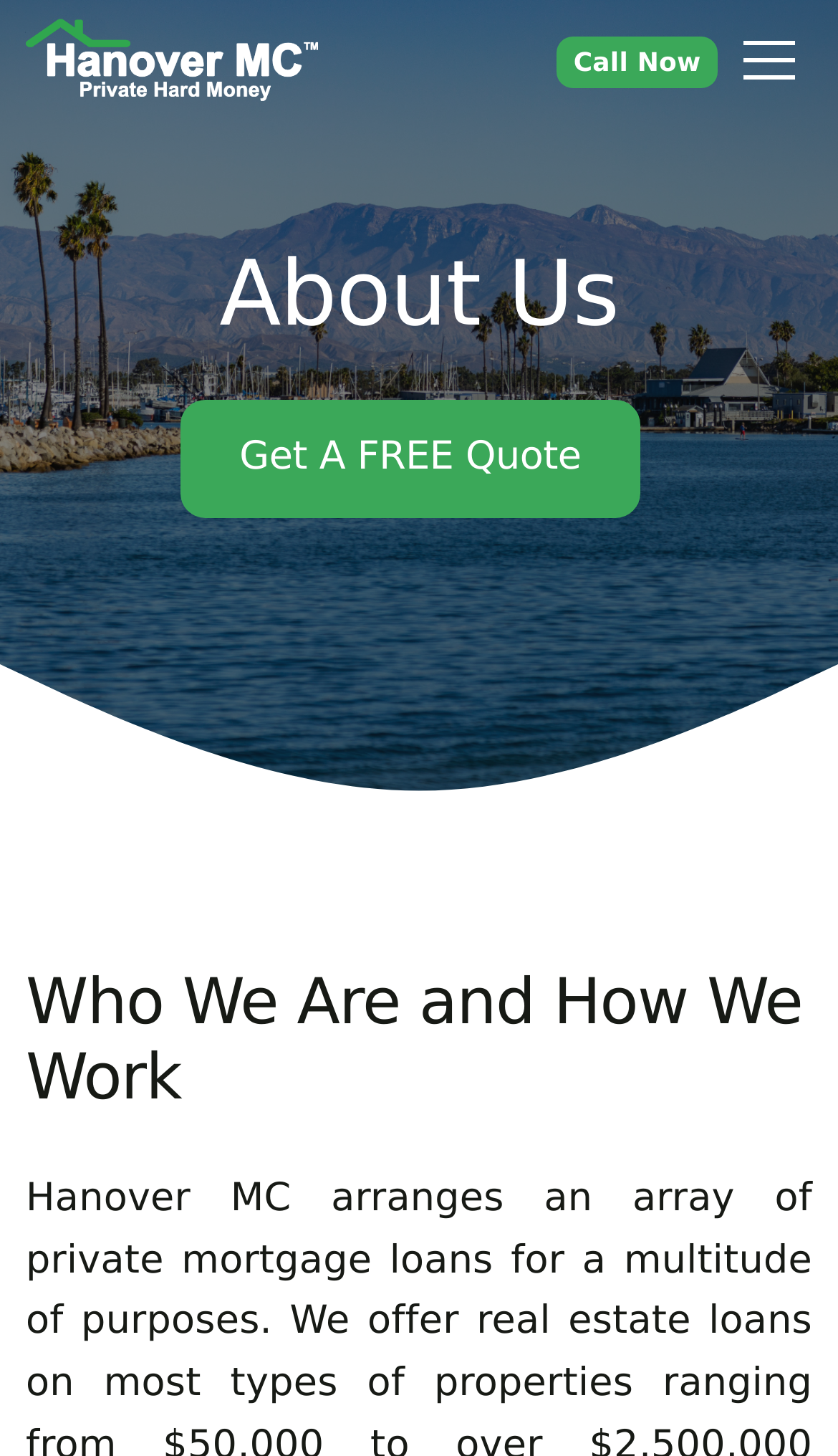Bounding box coordinates are specified in the format (top-left x, top-left y, bottom-right x, bottom-right y). All values are floating point numbers bounded between 0 and 1. Please provide the bounding box coordinate of the region this sentence describes: parent_node: Call Now aria-label="Toggle navigation"

[0.867, 0.012, 0.969, 0.071]